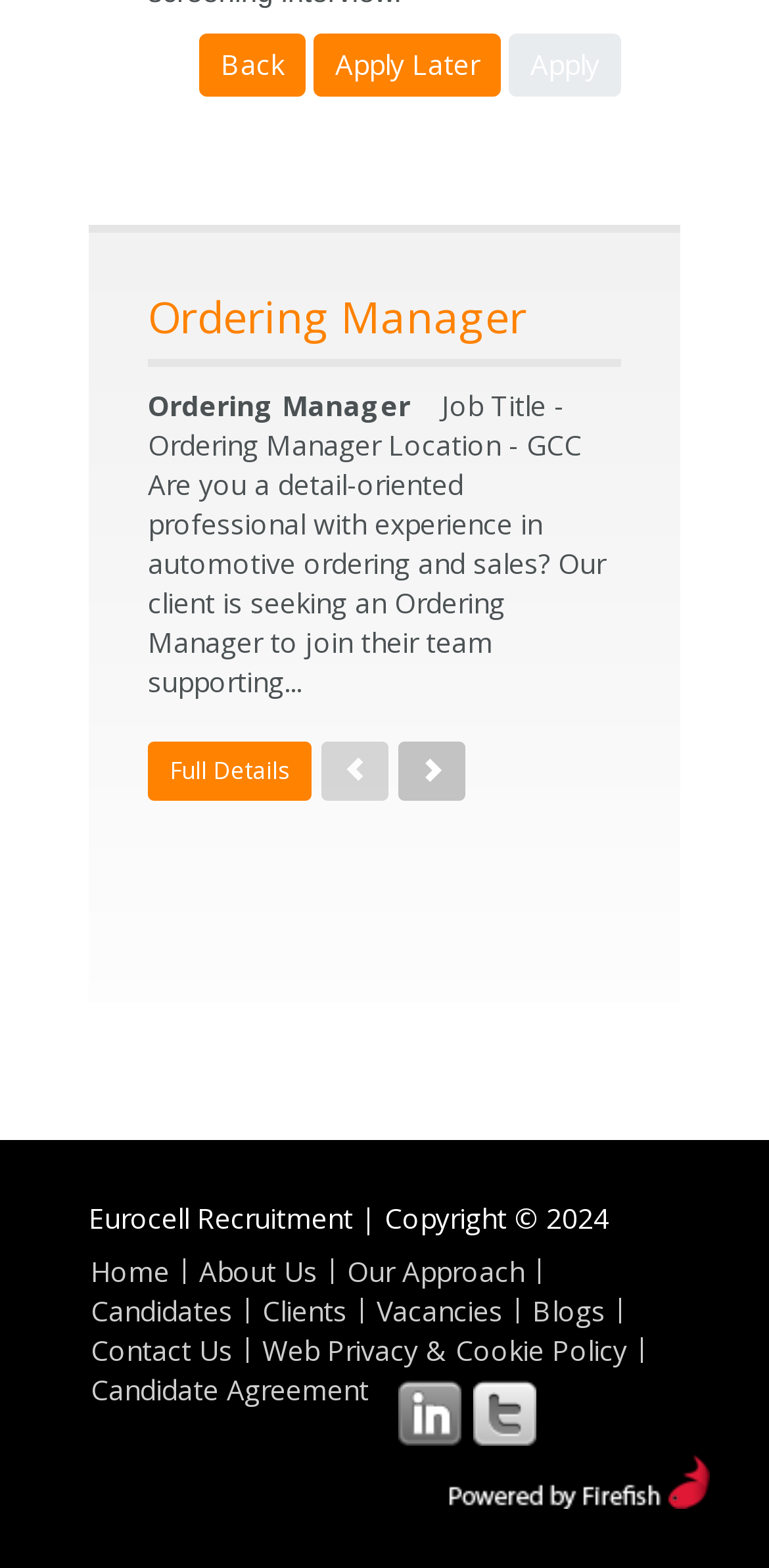What is the company name mentioned?
Answer the question in as much detail as possible.

The company name 'Eurocell Recruitment' is mentioned in the StaticText element located at the bottom of the webpage.